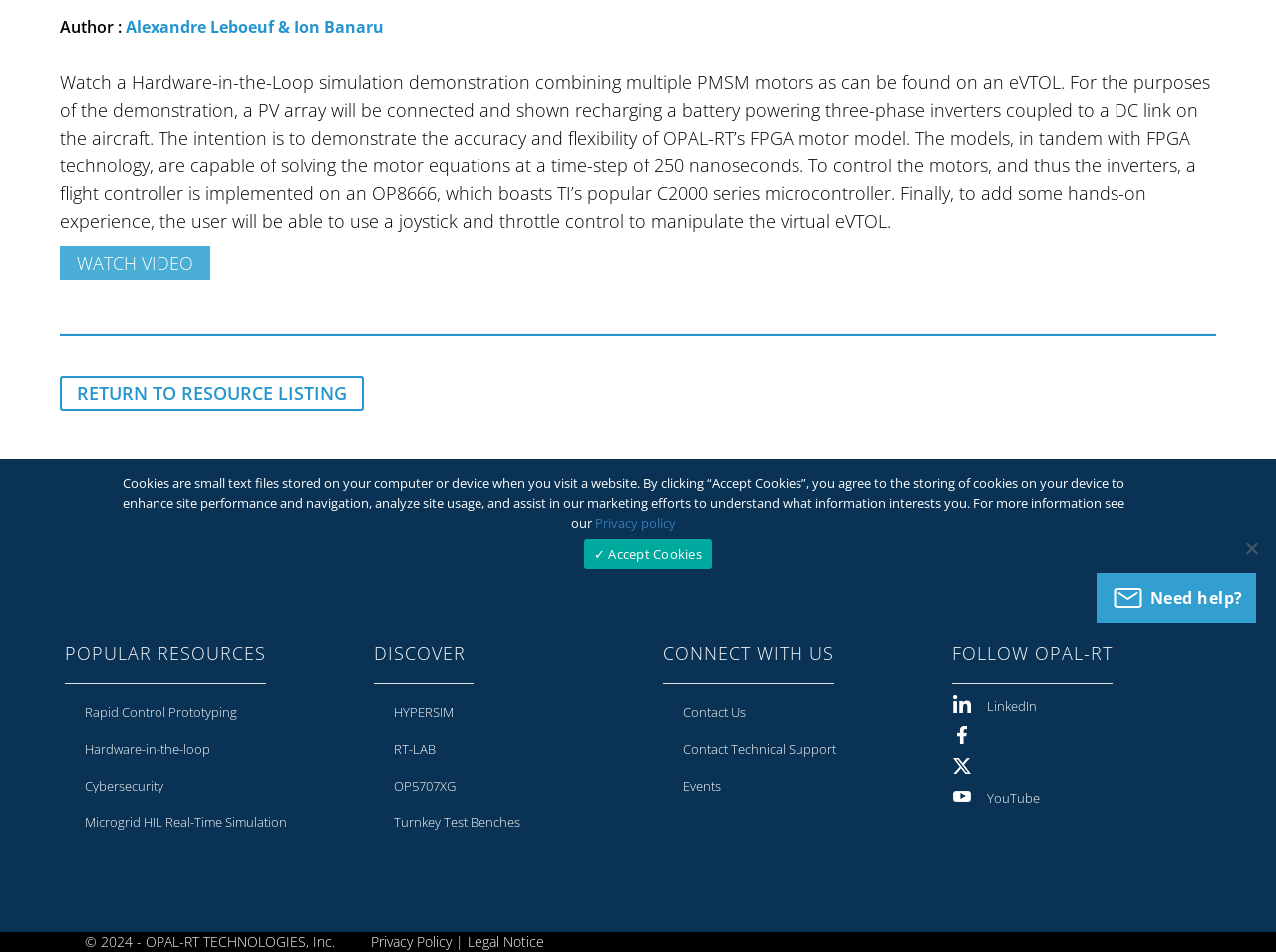Bounding box coordinates should be provided in the format (top-left x, top-left y, bottom-right x, bottom-right y) with all values between 0 and 1. Identify the bounding box for this UI element: Privacy Policy

[0.291, 0.979, 0.354, 0.999]